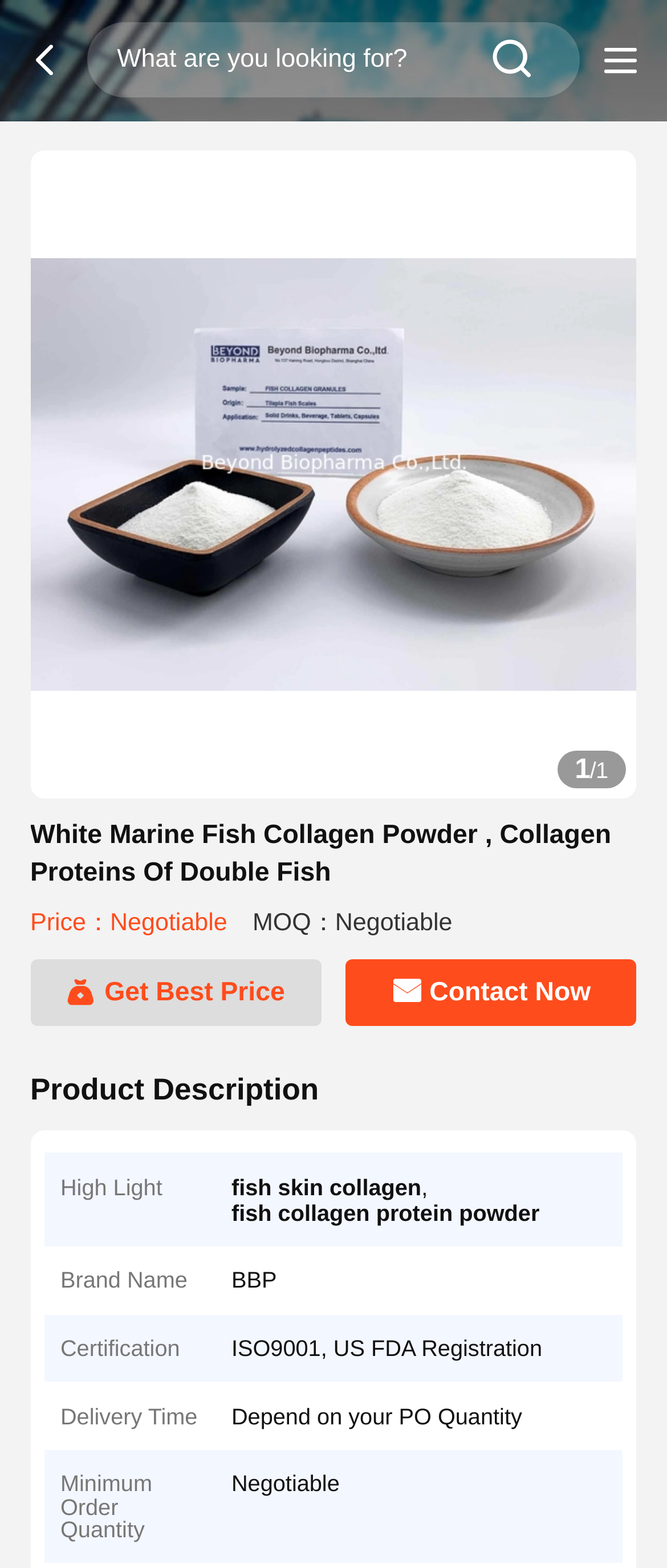Use a single word or phrase to answer the following:
Is the price of the product fixed?

No